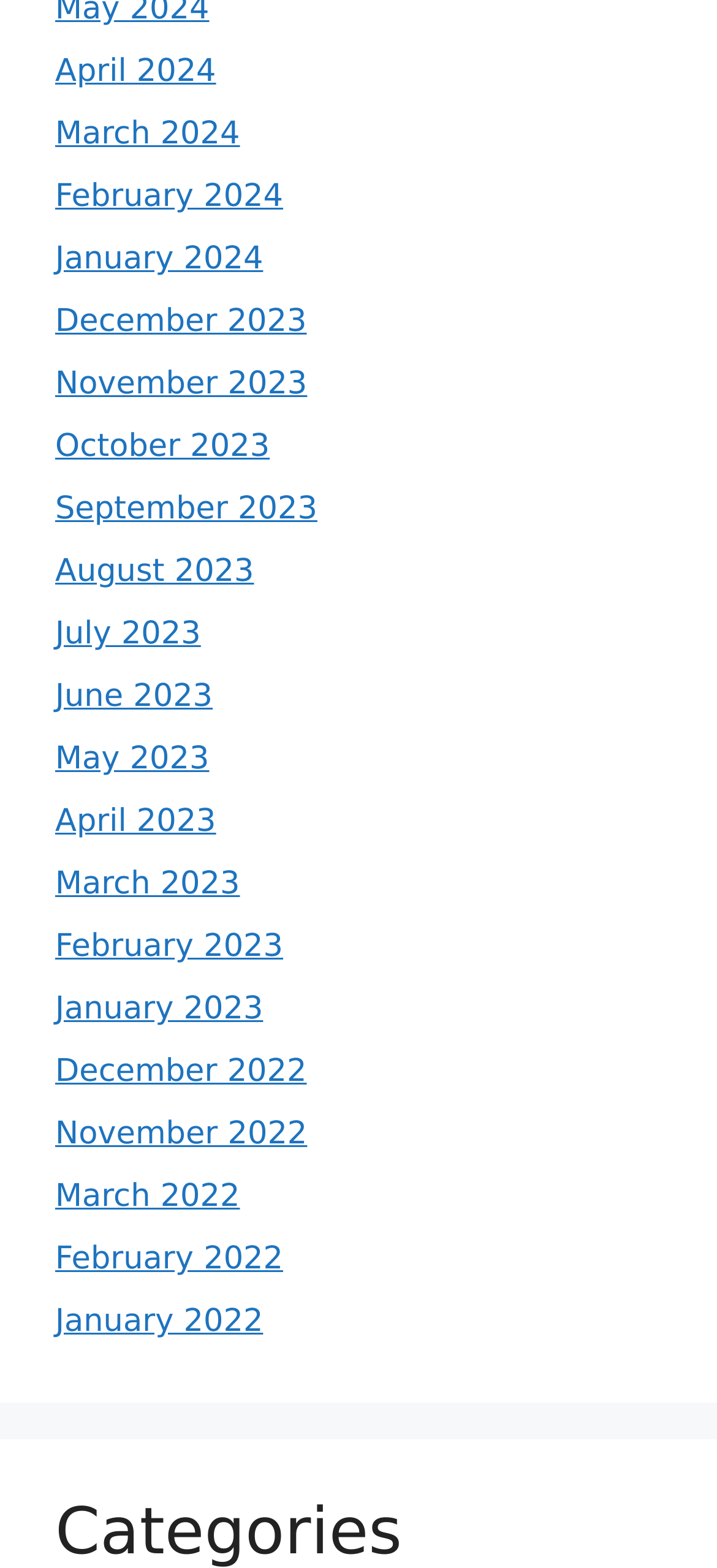Pinpoint the bounding box coordinates of the area that should be clicked to complete the following instruction: "access December 2023". The coordinates must be given as four float numbers between 0 and 1, i.e., [left, top, right, bottom].

[0.077, 0.194, 0.217, 0.428]